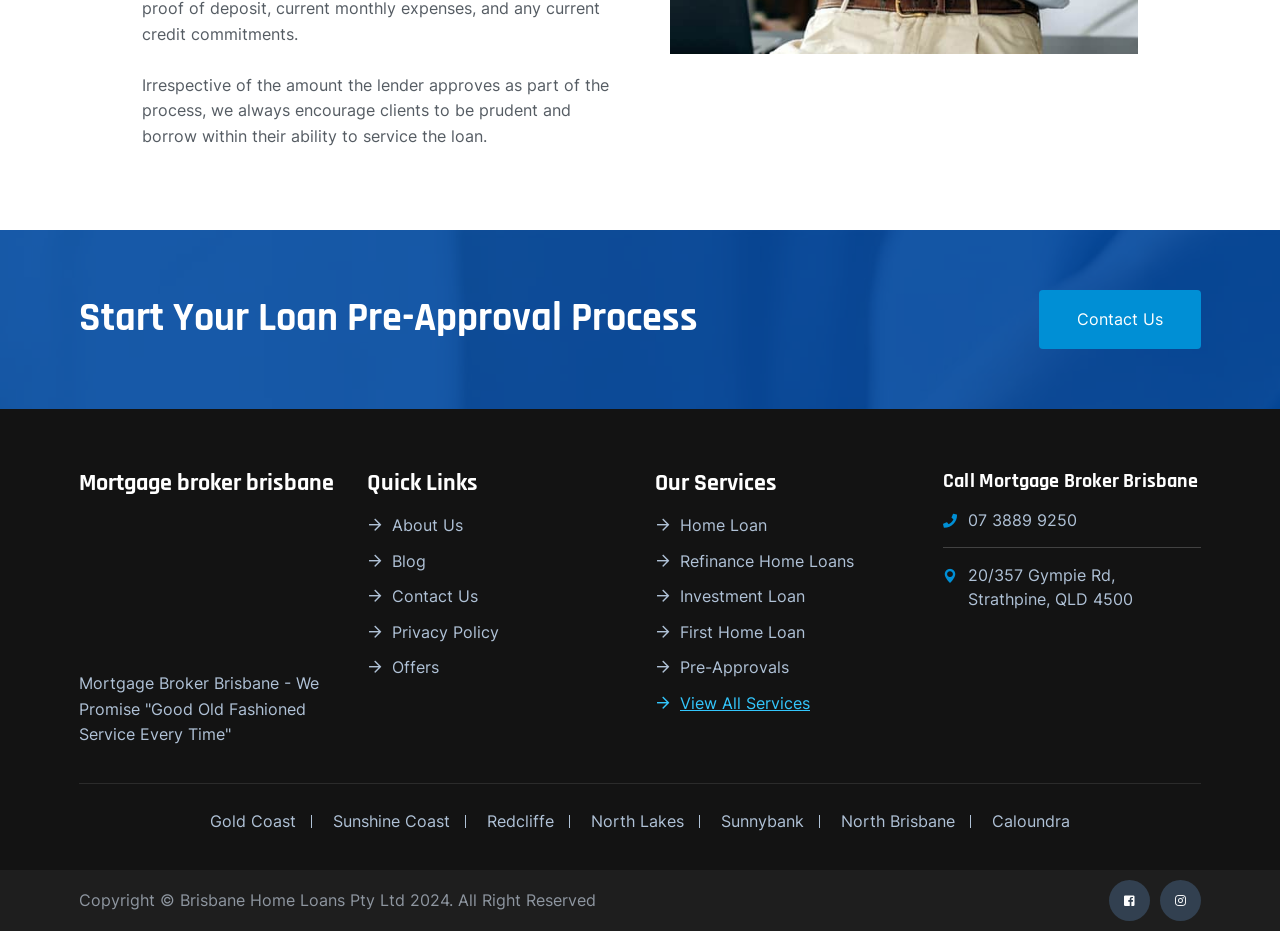Identify the bounding box coordinates for the UI element mentioned here: "Pre-Approvals". Provide the coordinates as four float values between 0 and 1, i.e., [left, top, right, bottom].

[0.512, 0.704, 0.616, 0.73]